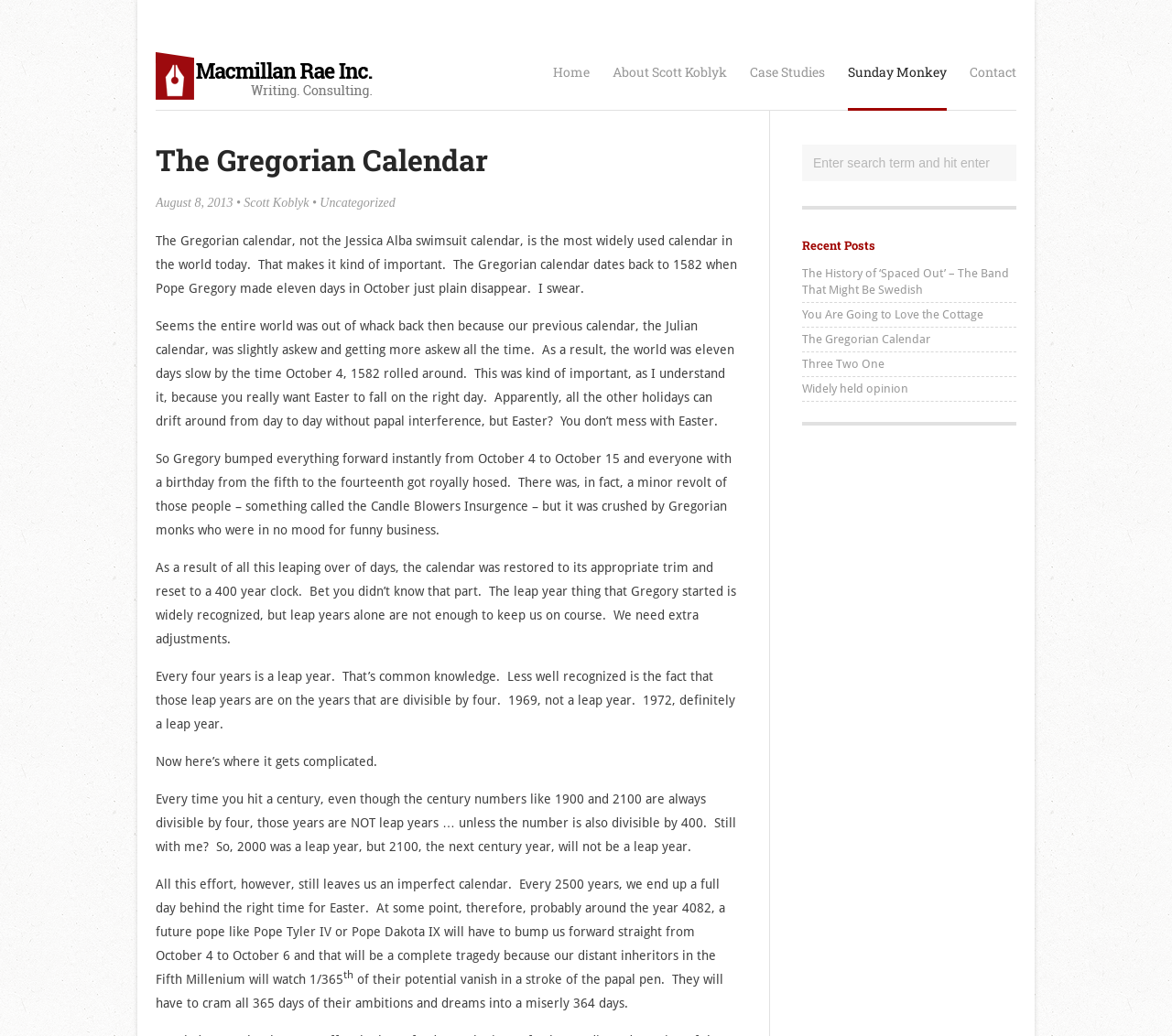What is the purpose of the search box?
Please respond to the question with as much detail as possible.

The search box is present in the webpage, and it has a placeholder text 'Enter search term and hit enter'. This indicates that the purpose of the search box is to search the website for specific content.